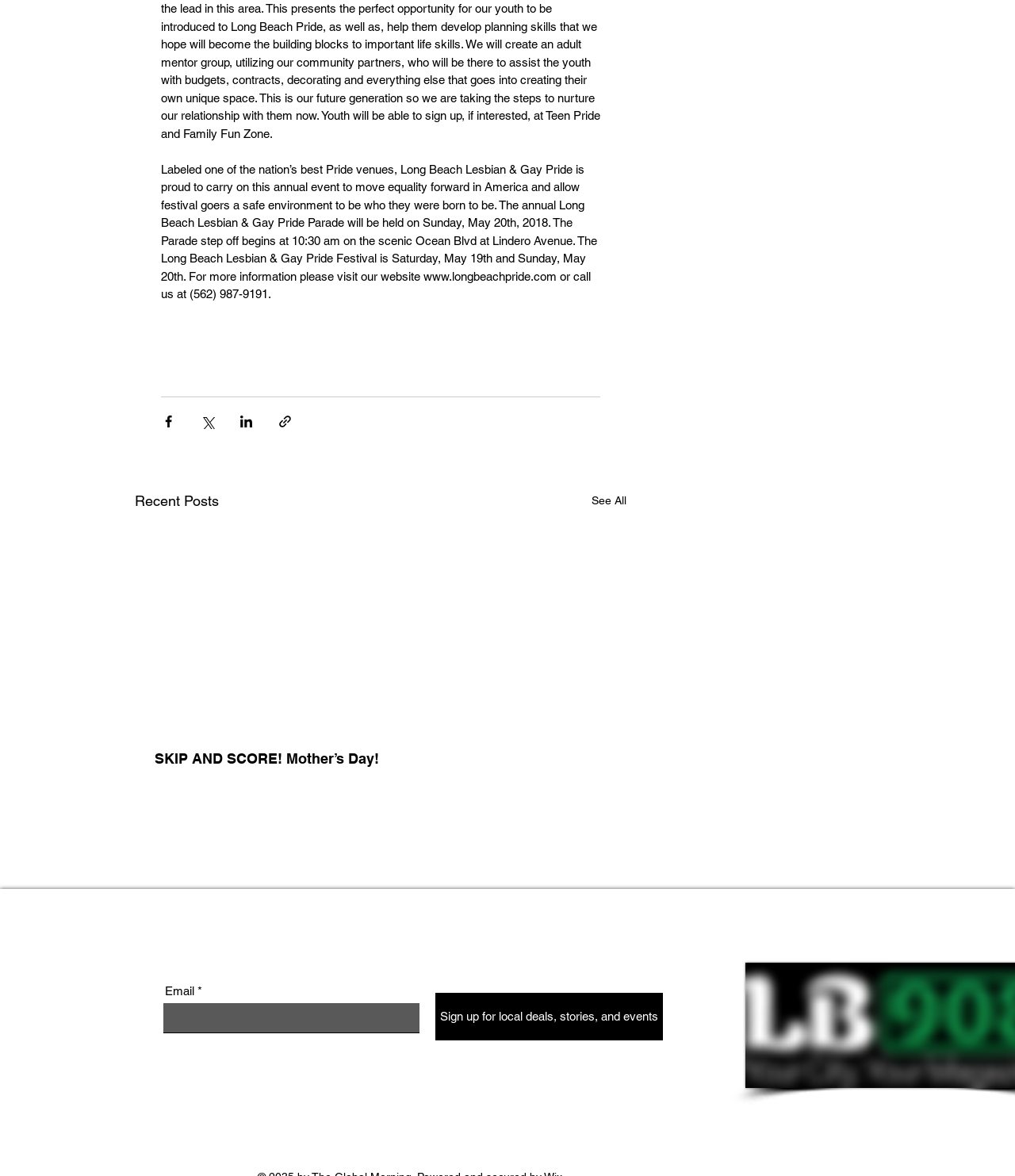Identify the bounding box for the UI element that is described as follows: "aria-label="Instagram"".

[0.386, 0.938, 0.426, 0.972]